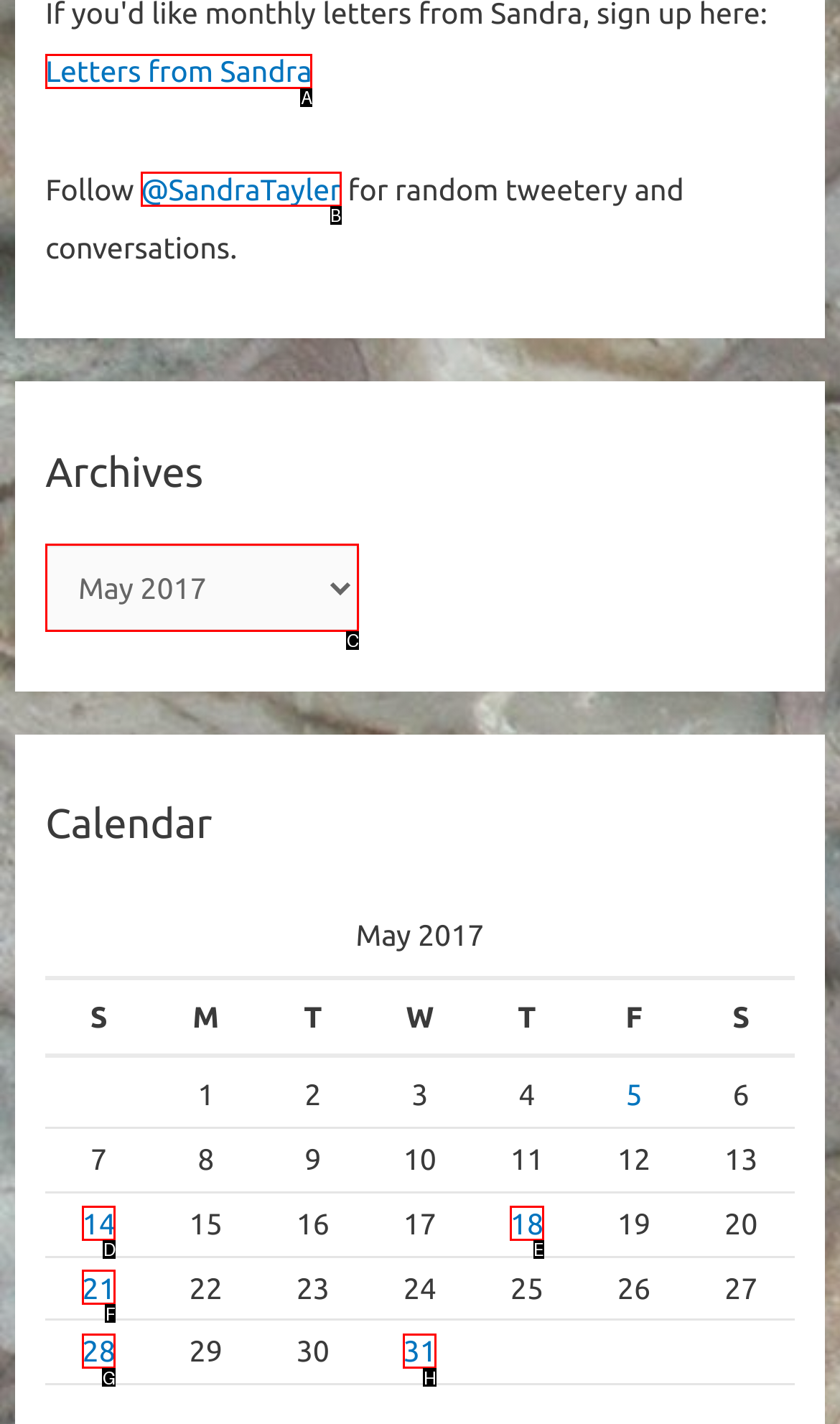Tell me the letter of the option that corresponds to the description: Letters from Sandra
Answer using the letter from the given choices directly.

A